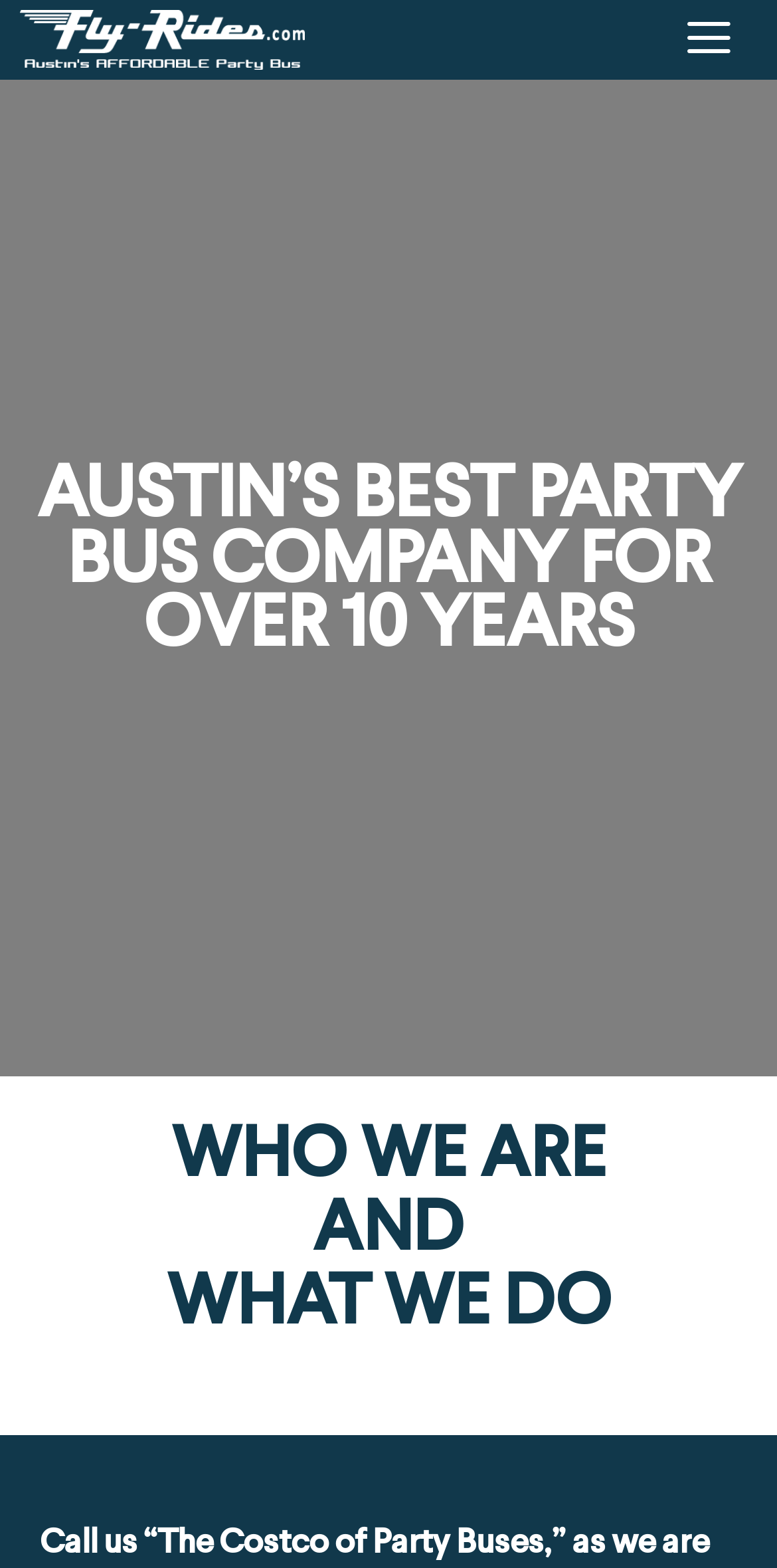Locate and provide the bounding box coordinates for the HTML element that matches this description: "Terms Of Use".

None